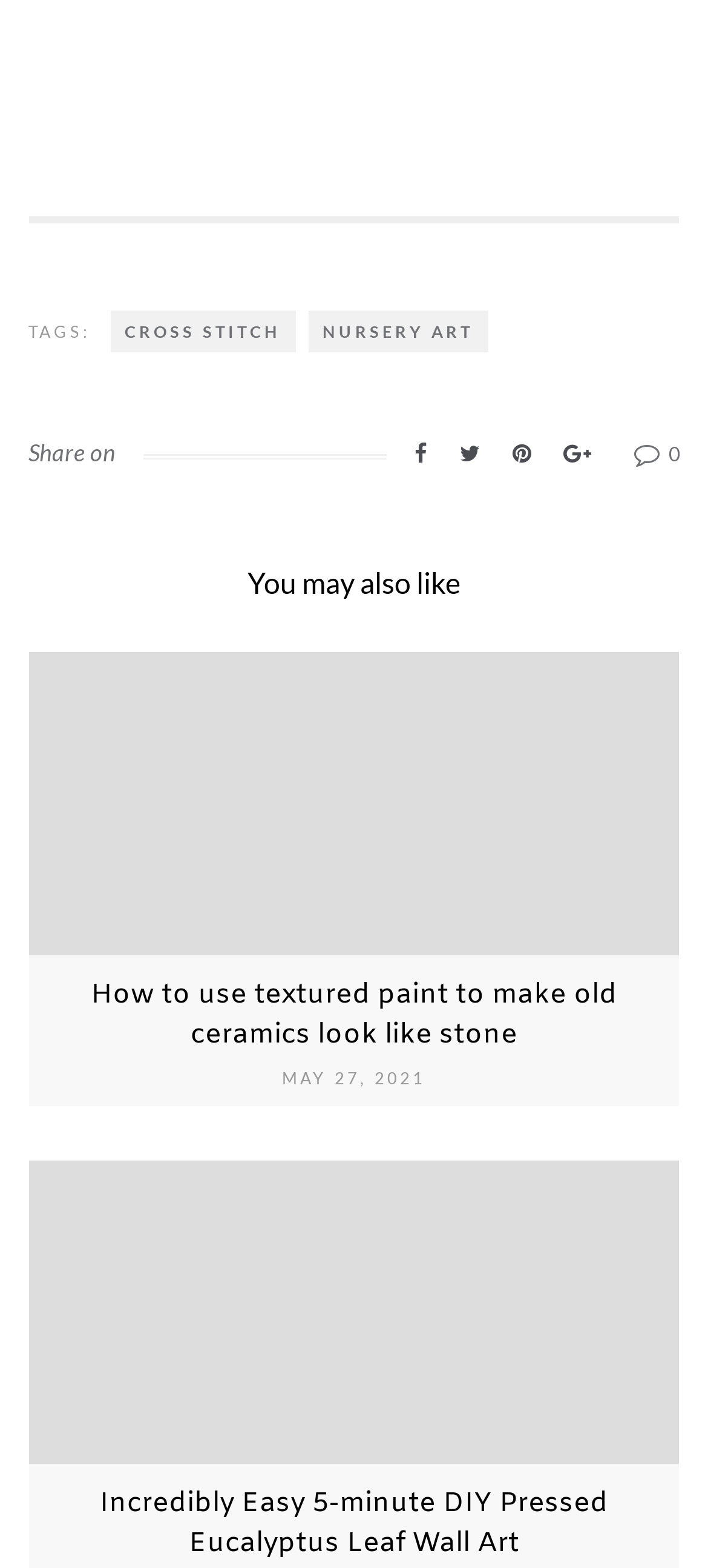Analyze the image and give a detailed response to the question:
What is the name of the website?

The name of the website can be found in the image description of the figure element at the top of the webpage, which is 'Junette | www.windmillprotea.com'.